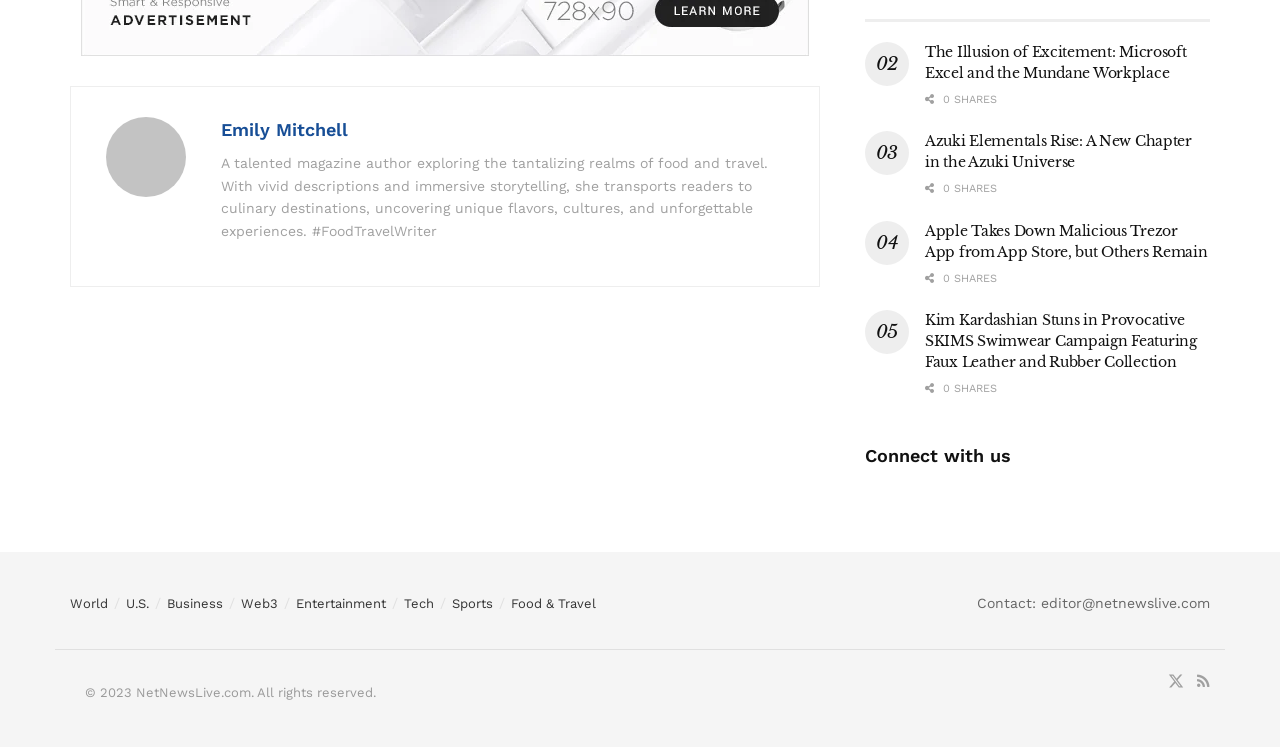Return the bounding box coordinates of the UI element that corresponds to this description: "Crystal Lake". The coordinates must be given as four float numbers in the range of 0 and 1, [left, top, right, bottom].

None